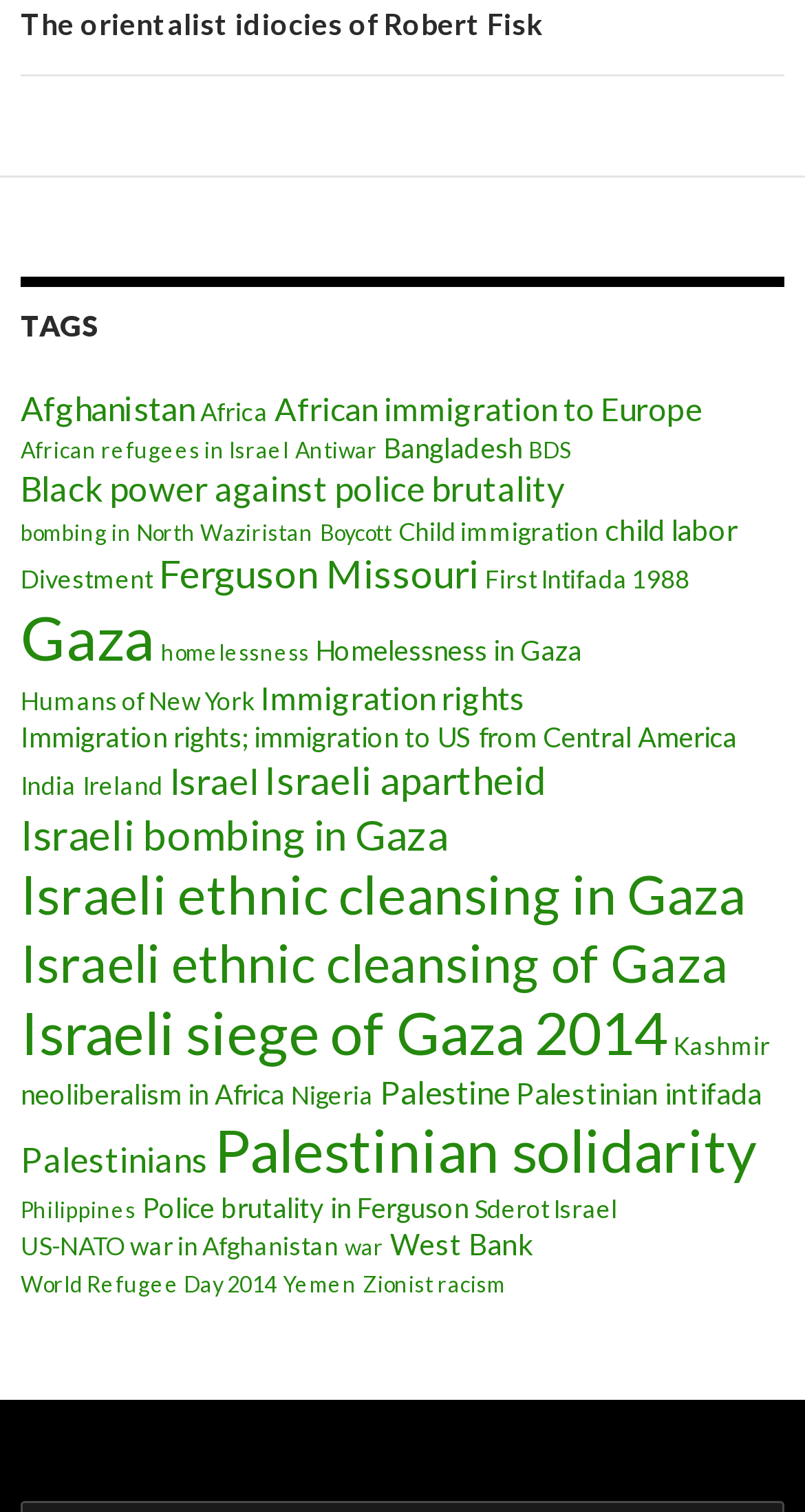Determine the bounding box coordinates for the clickable element to execute this instruction: "Learn about Palestinian solidarity". Provide the coordinates as four float numbers between 0 and 1, i.e., [left, top, right, bottom].

[0.267, 0.737, 0.941, 0.784]